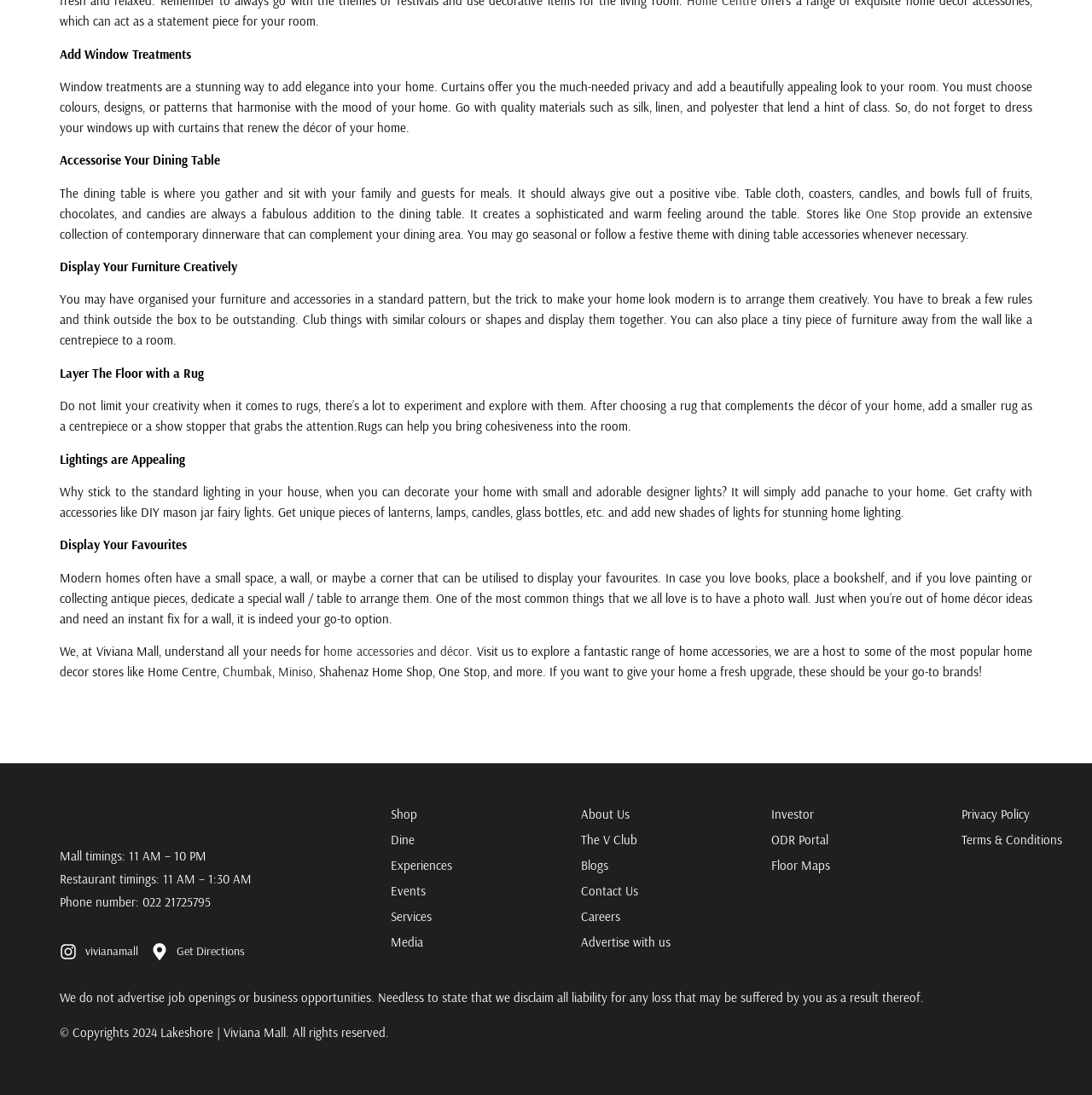Show the bounding box coordinates of the element that should be clicked to complete the task: "Click on 'One Stop'".

[0.793, 0.187, 0.839, 0.202]